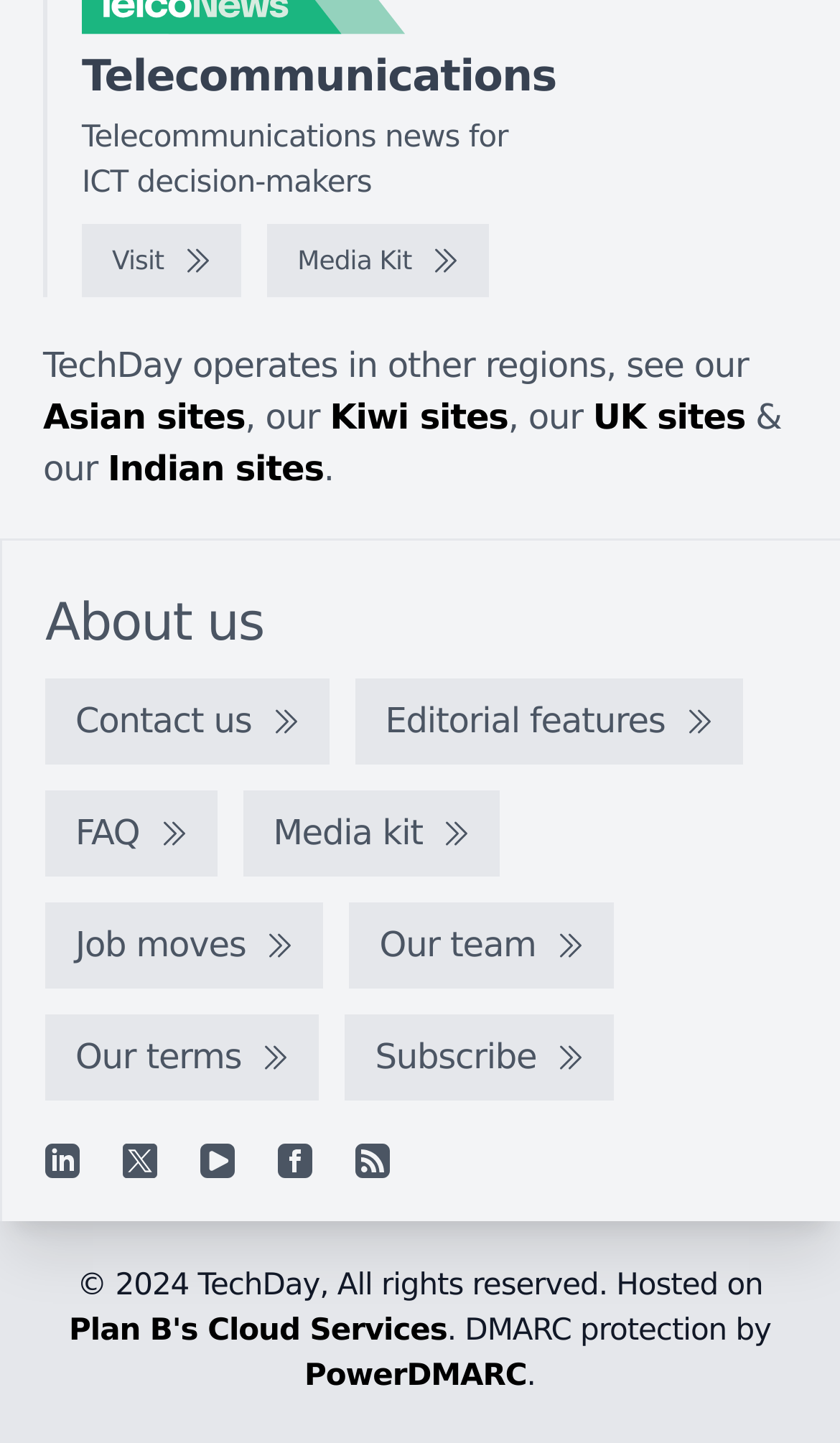Locate the bounding box coordinates of the clickable region necessary to complete the following instruction: "Contact us". Provide the coordinates in the format of four float numbers between 0 and 1, i.e., [left, top, right, bottom].

[0.054, 0.471, 0.392, 0.531]